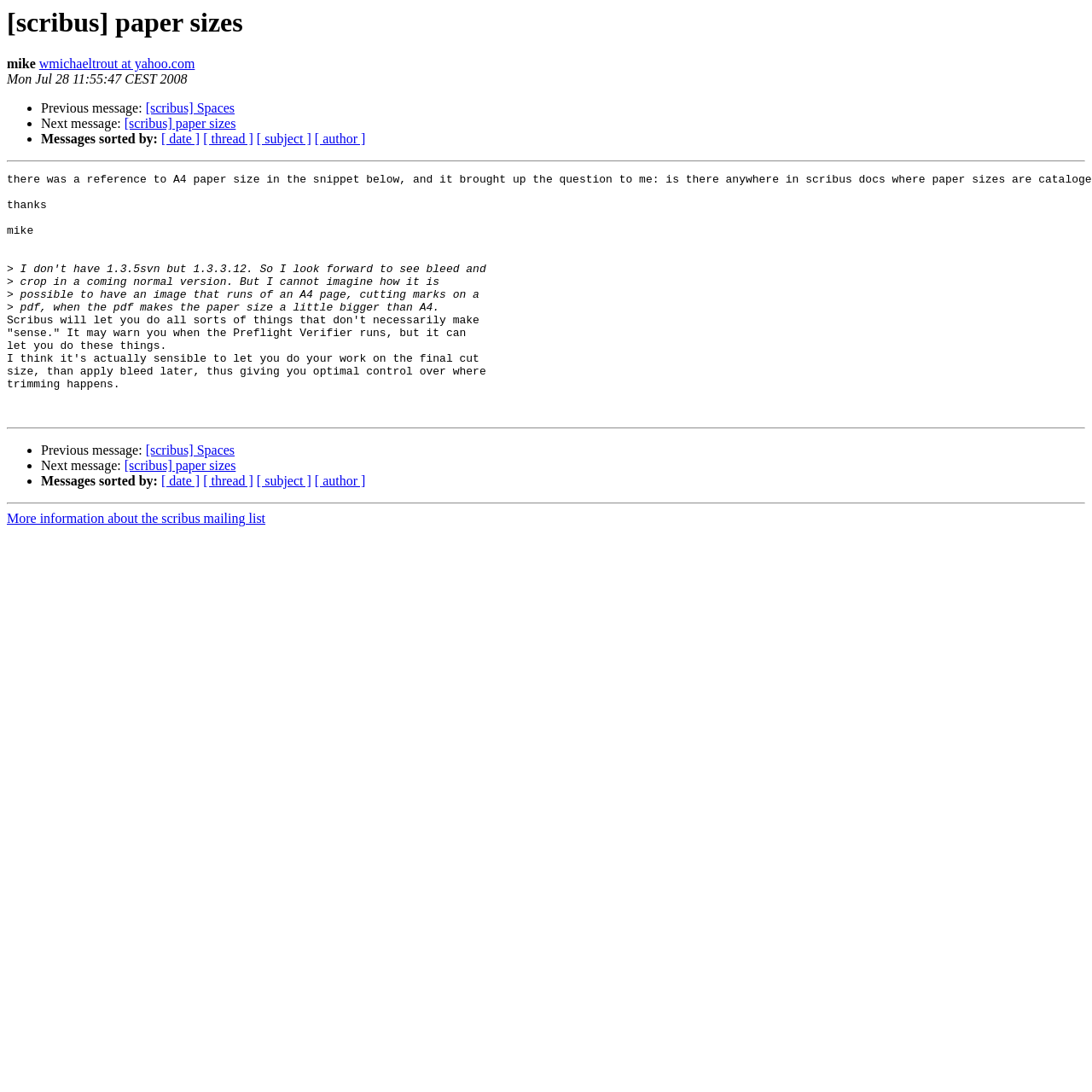Provide the bounding box coordinates in the format (top-left x, top-left y, bottom-right x, bottom-right y). All values are floating point numbers between 0 and 1. Determine the bounding box coordinate of the UI element described as: ThemeGrill

None